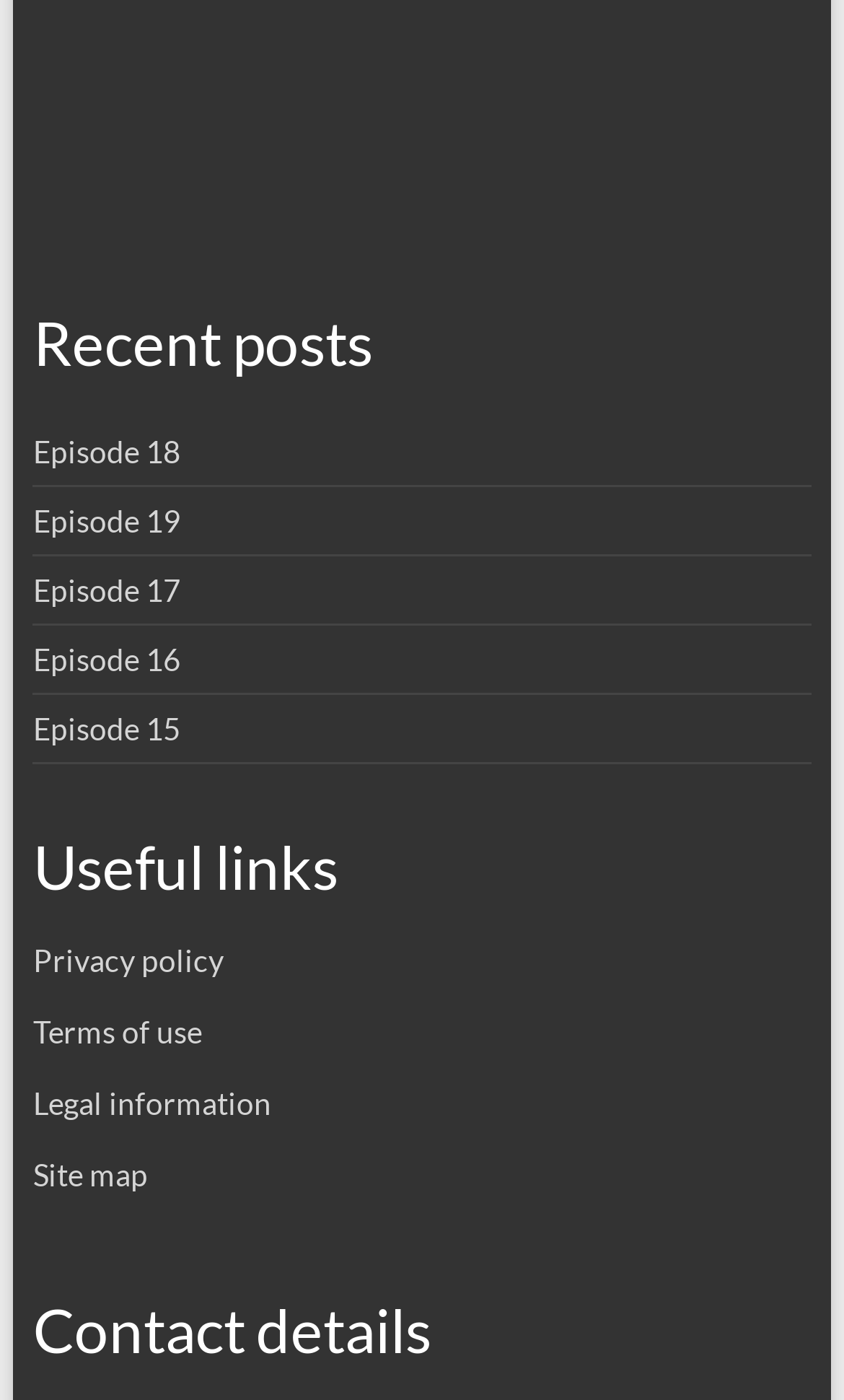Respond to the question below with a single word or phrase:
How many complementary sections are there?

5